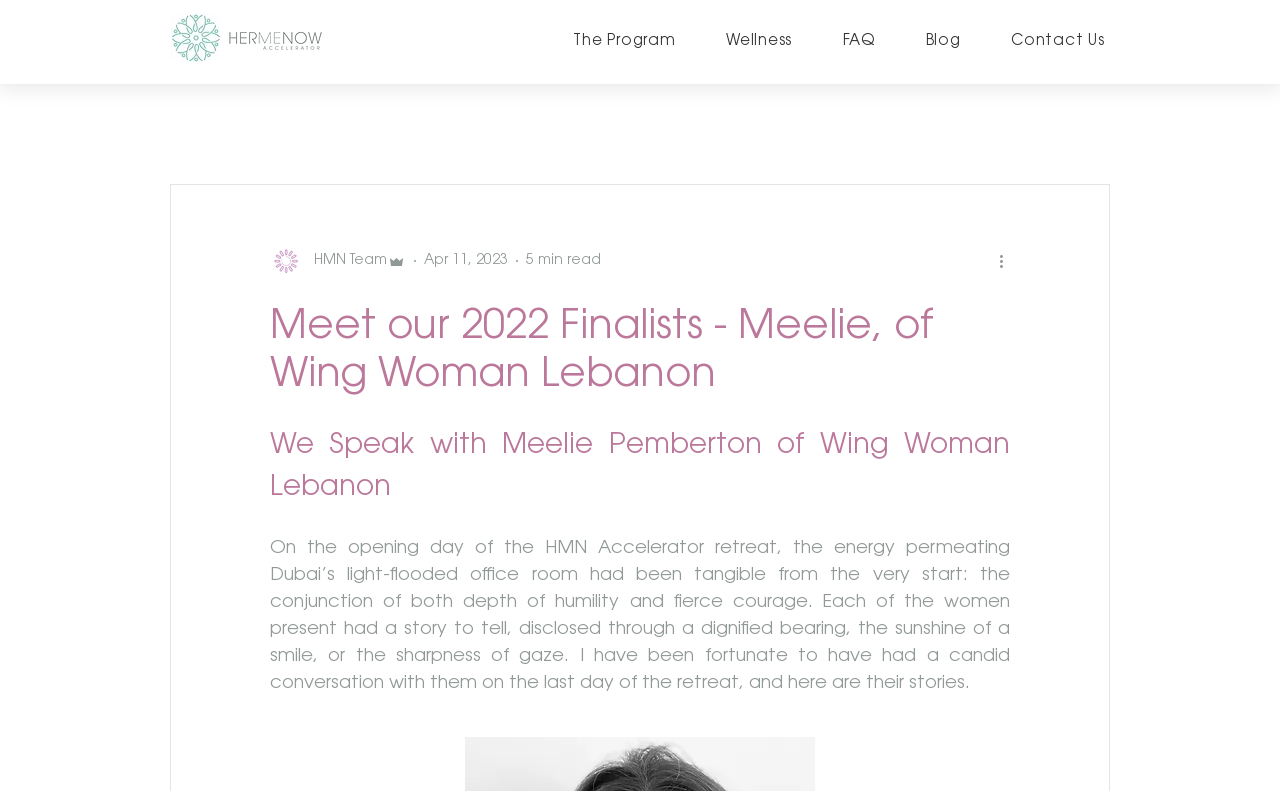How many links are present in the navigation menu?
Refer to the screenshot and answer in one word or phrase.

5